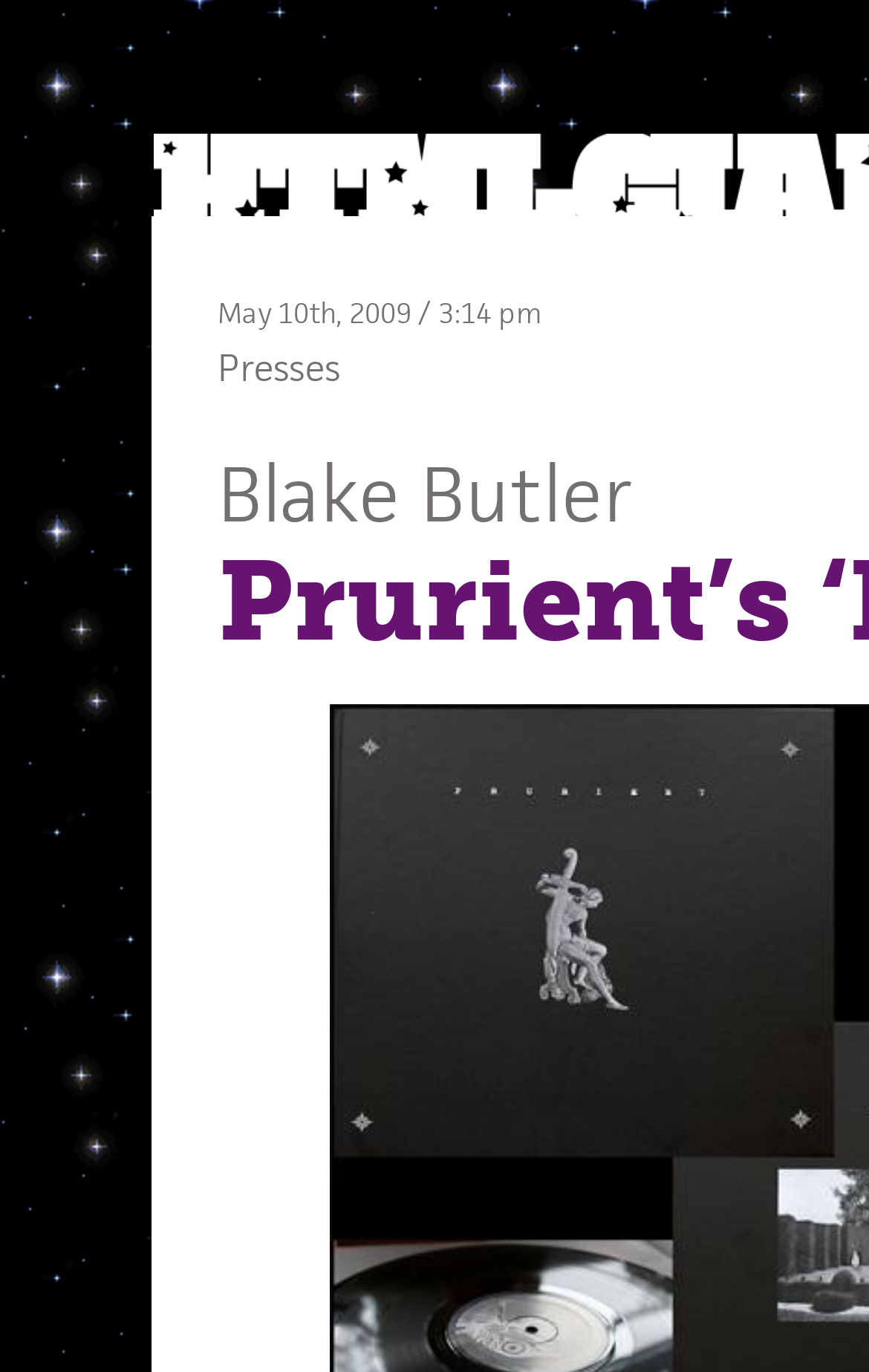Determine the bounding box for the described HTML element: "Presses". Ensure the coordinates are four float numbers between 0 and 1 in the format [left, top, right, bottom].

[0.25, 0.251, 0.391, 0.287]